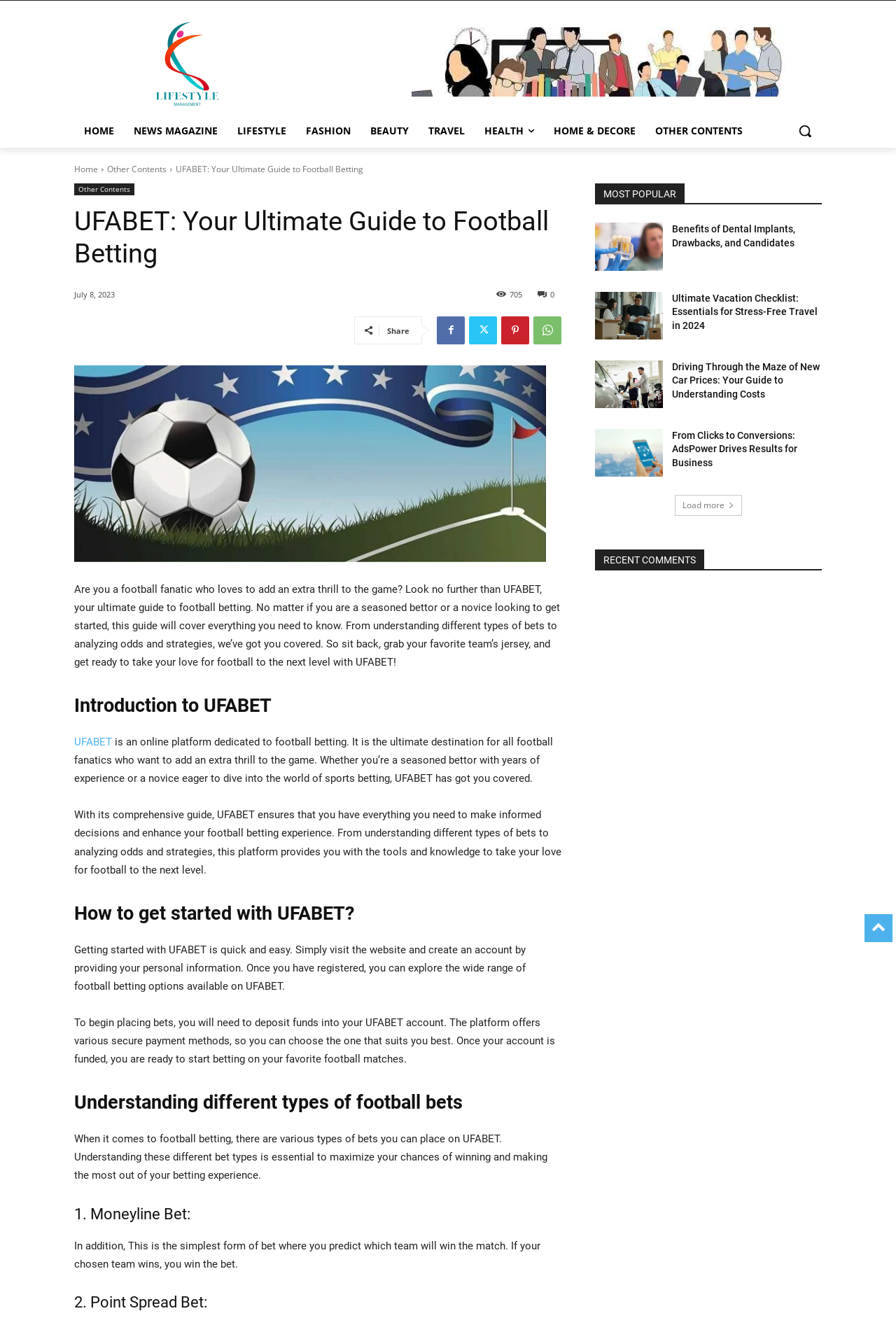Given the element description: "Home & Decore", predict the bounding box coordinates of this UI element. The coordinates must be four float numbers between 0 and 1, given as [left, top, right, bottom].

[0.607, 0.086, 0.72, 0.112]